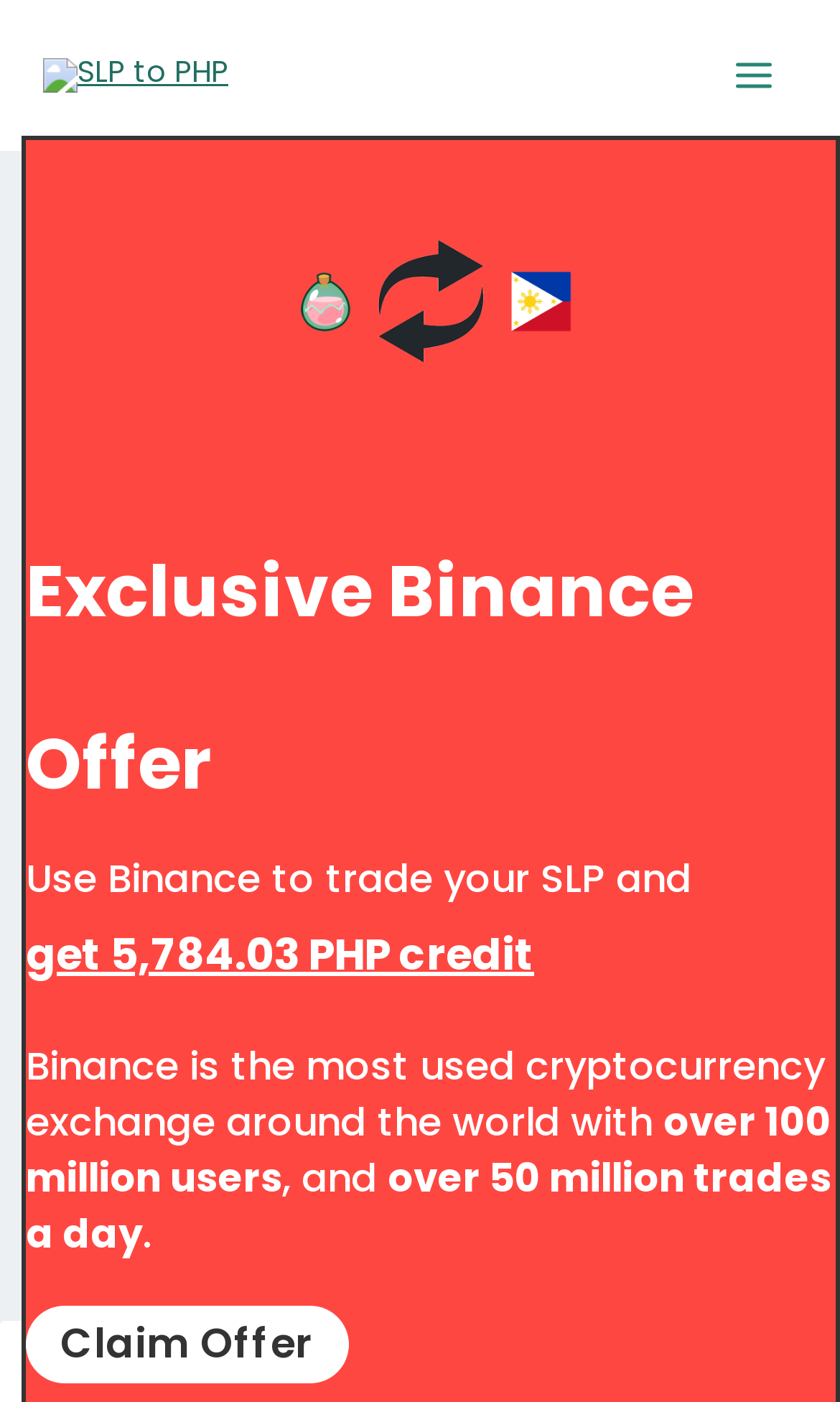Based on the visual content of the image, answer the question thoroughly: What is the source of the exchange rate used?

I found the source of the exchange rate used by reading the text that says 'We make use of Coingecko’s API in order to obtain a real-time exchange rate'.